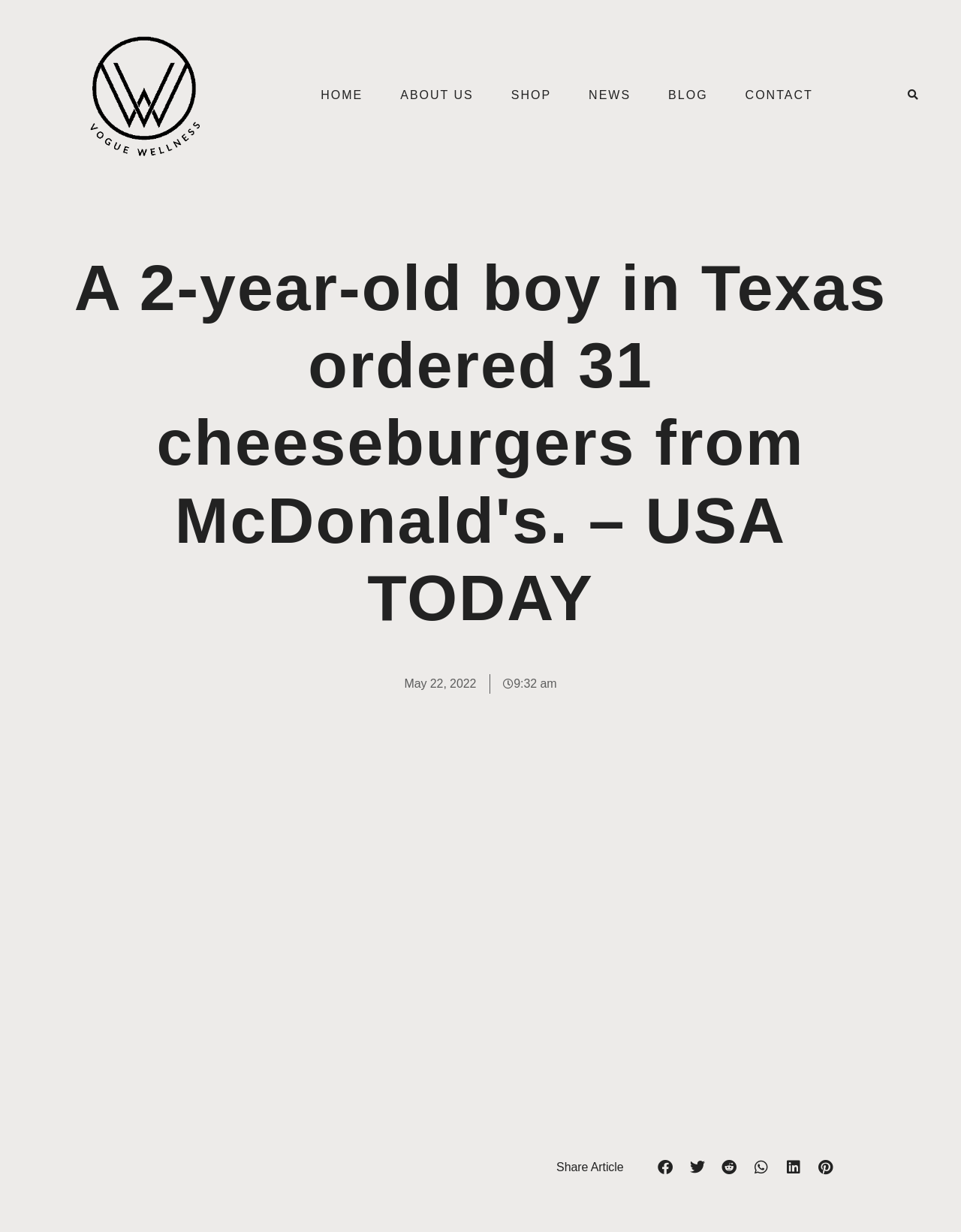How many social media platforms can you share the article on?
Give a detailed explanation using the information visible in the image.

I counted the number of social media sharing buttons located at the bottom of the page, which are 'Share on facebook', 'Share on twitter', 'Share on reddit', 'Share on whatsapp', 'Share on linkedin', and 'Share on pinterest'. There are 6 buttons in total.